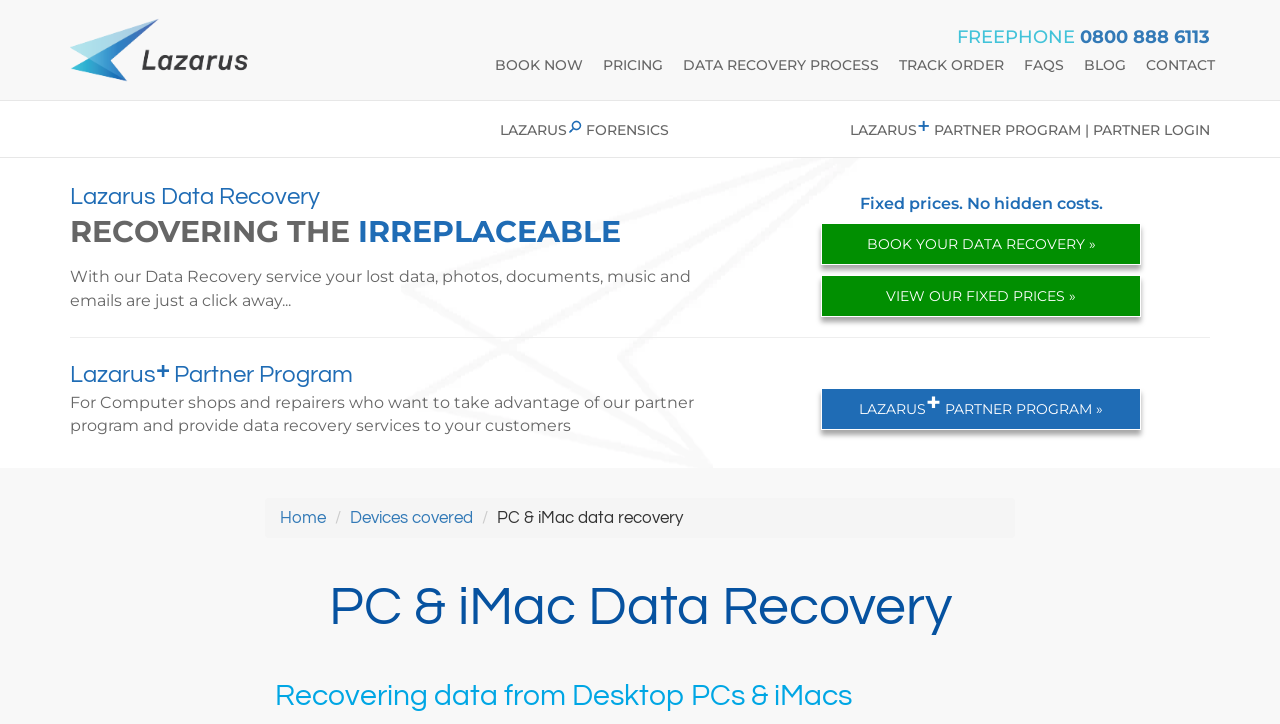What is the process to recover lost data?
We need a detailed and meticulous answer to the question.

The process to recover lost data can be found in the navigation menu, where there is a link 'DATA RECOVERY PROCESS'. This link is located next to other links such as 'BOOK NOW' and 'PRICING'.